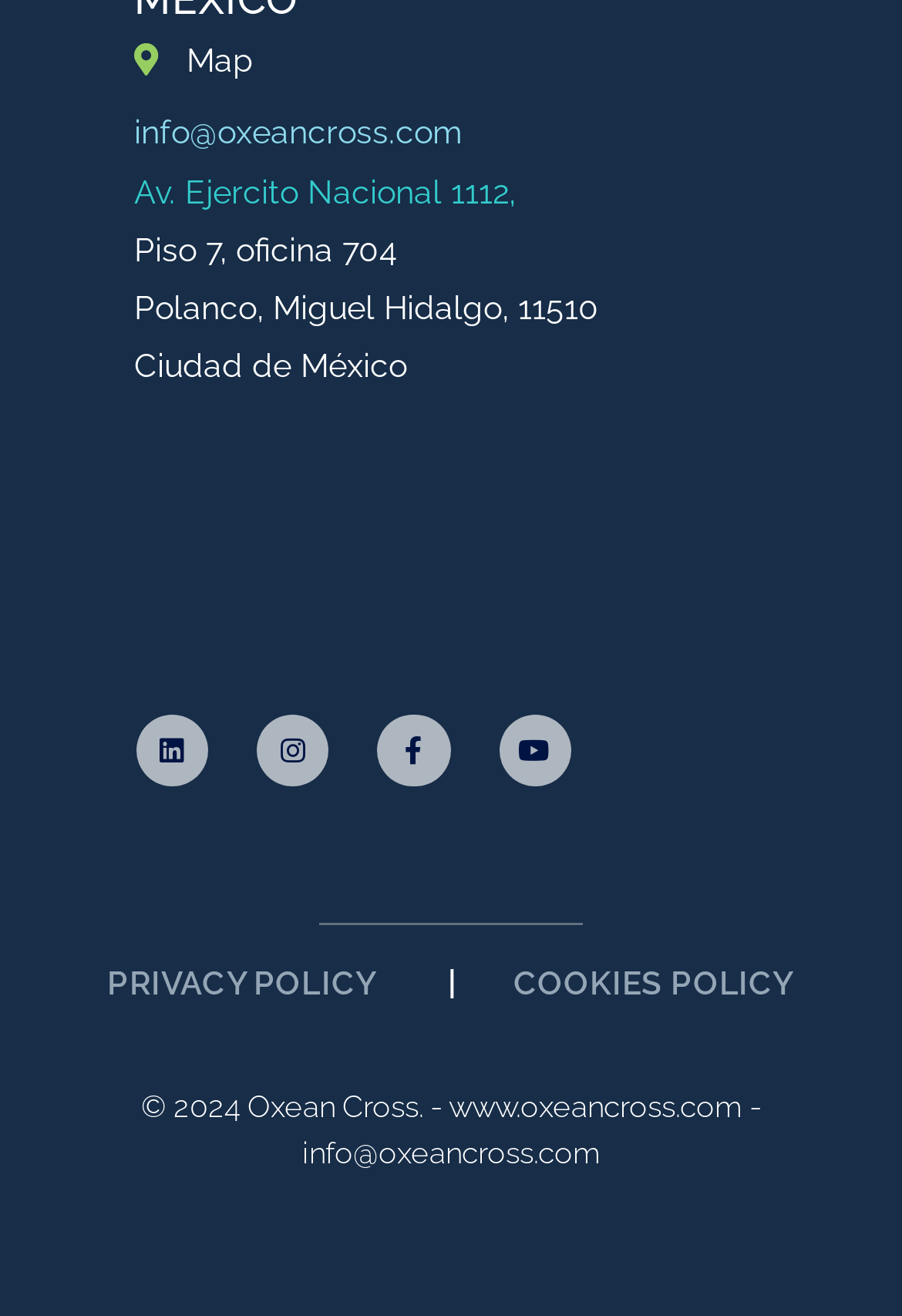Pinpoint the bounding box coordinates of the element that must be clicked to accomplish the following instruction: "Send email to info@oxeancross.com". The coordinates should be in the format of four float numbers between 0 and 1, i.e., [left, top, right, bottom].

[0.149, 0.086, 0.513, 0.114]